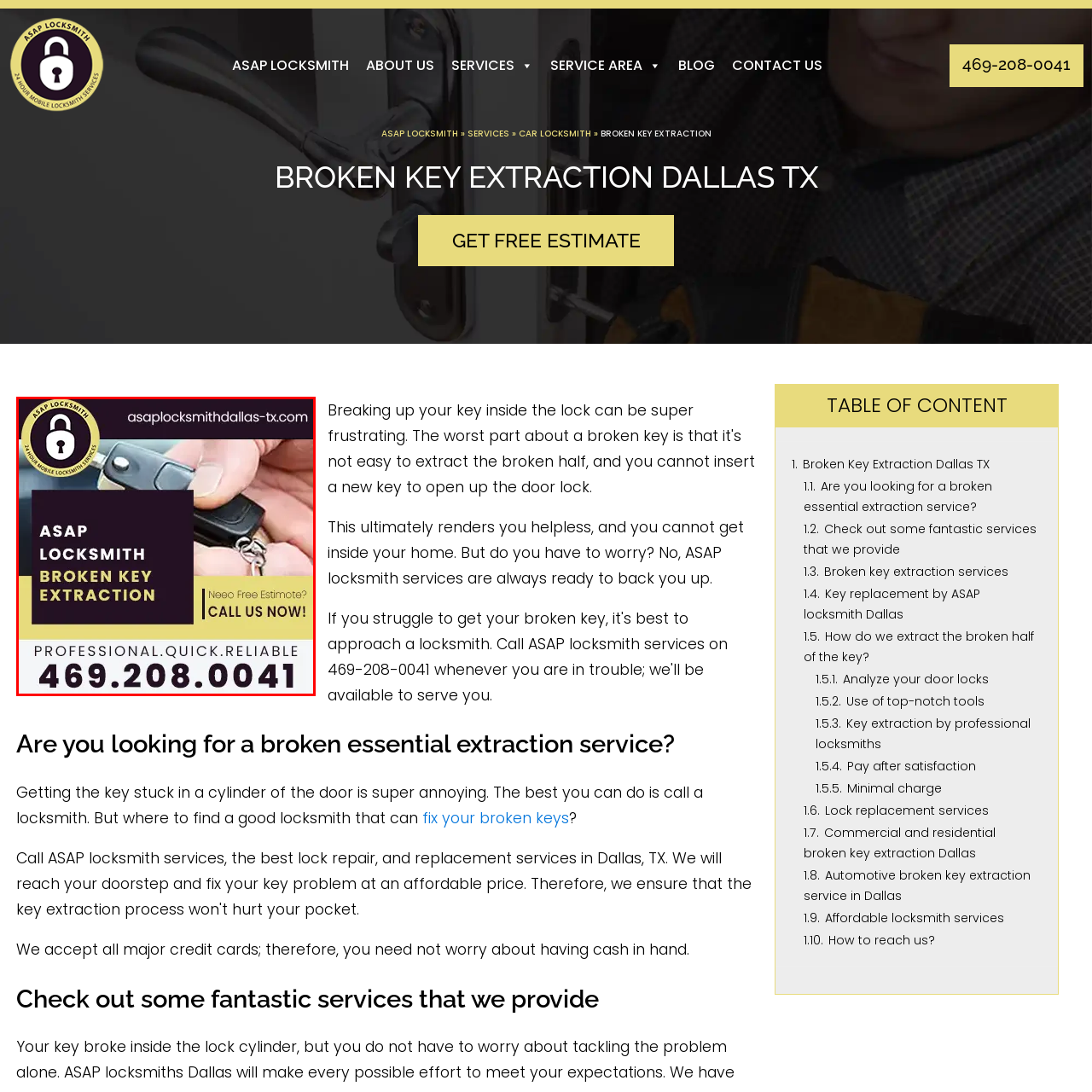Look closely at the image highlighted in red, What is the contact number displayed on the graphic? 
Respond with a single word or phrase.

469.208.0041